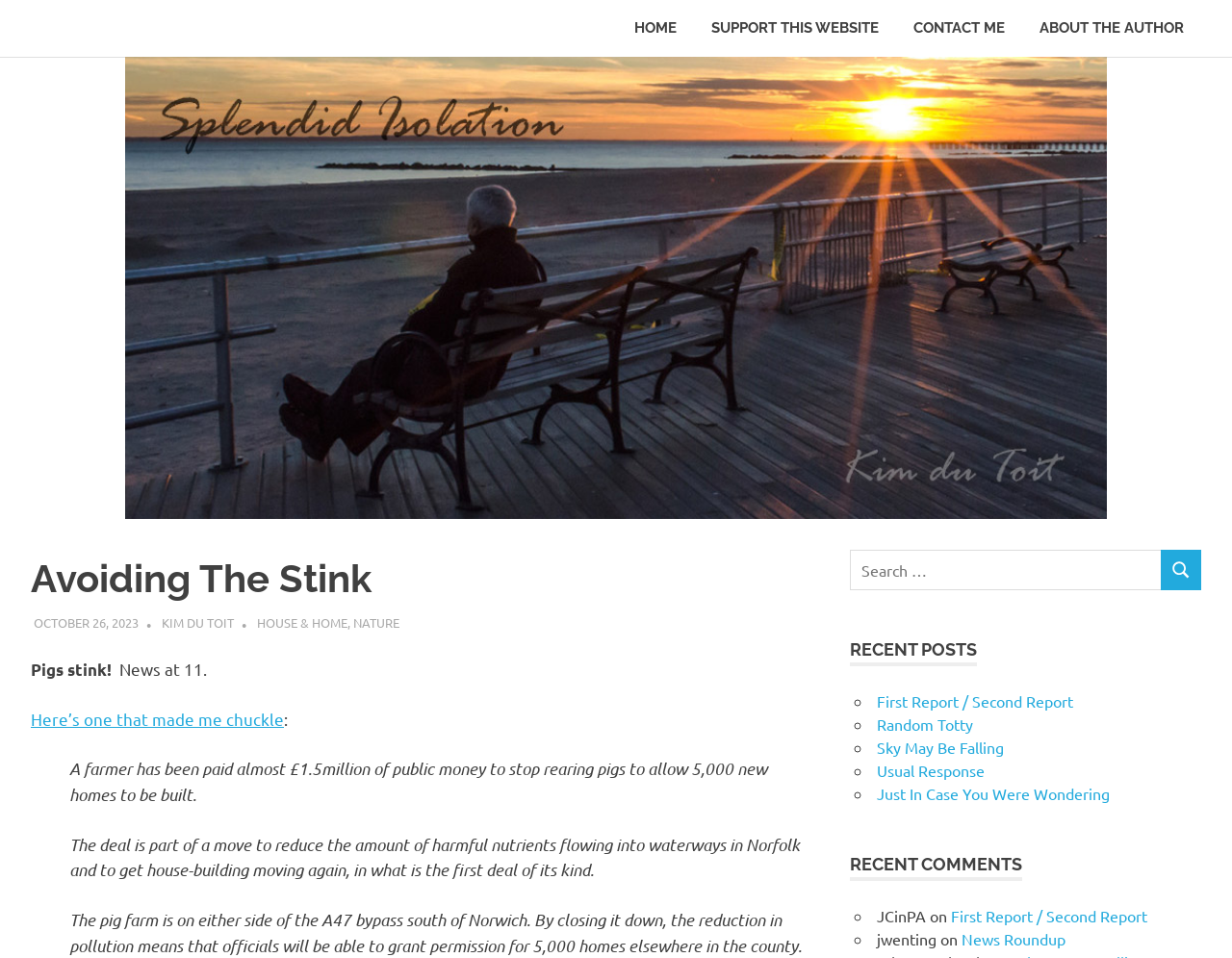Bounding box coordinates are to be given in the format (top-left x, top-left y, bottom-right x, bottom-right y). All values must be floating point numbers between 0 and 1. Provide the bounding box coordinate for the UI element described as: Sky May Be Falling

[0.712, 0.77, 0.815, 0.79]